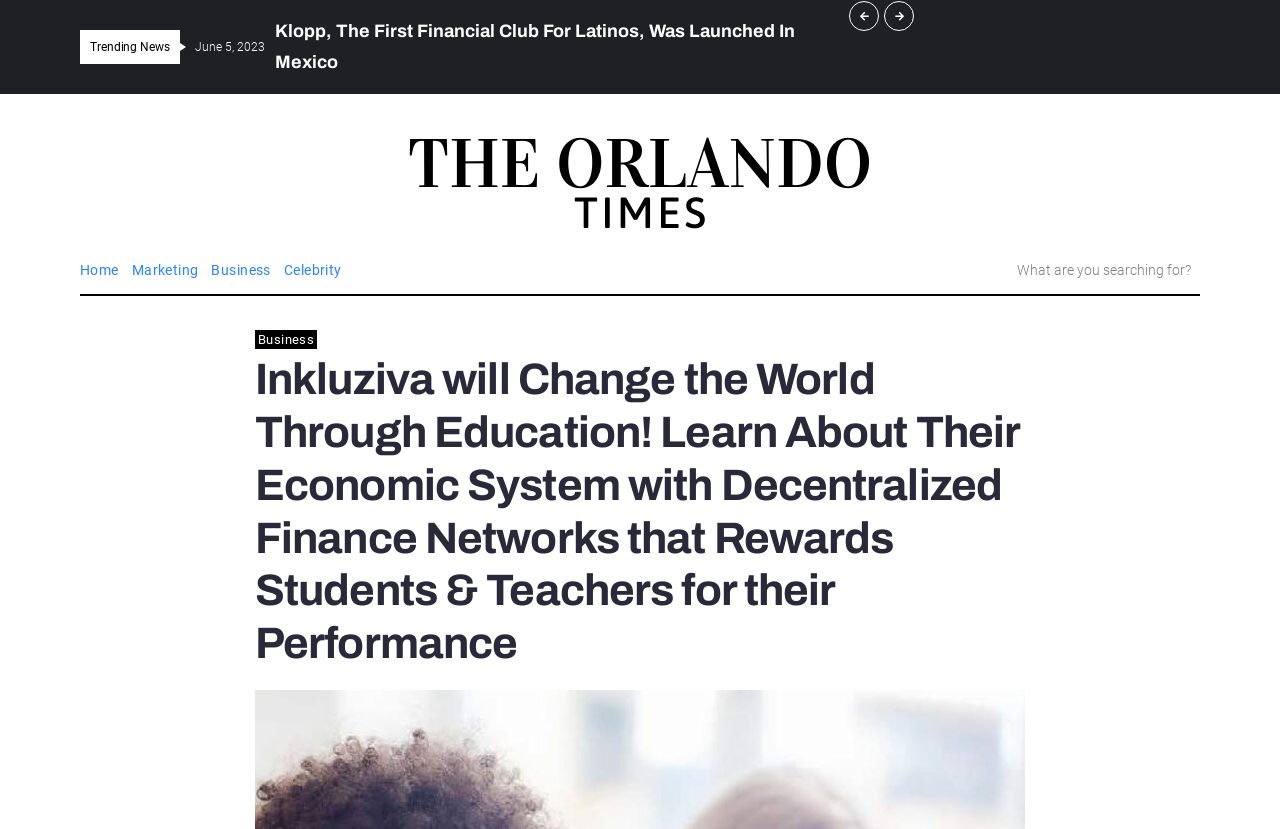How many child elements does the search element have?
Please provide a single word or phrase as your answer based on the screenshot.

2